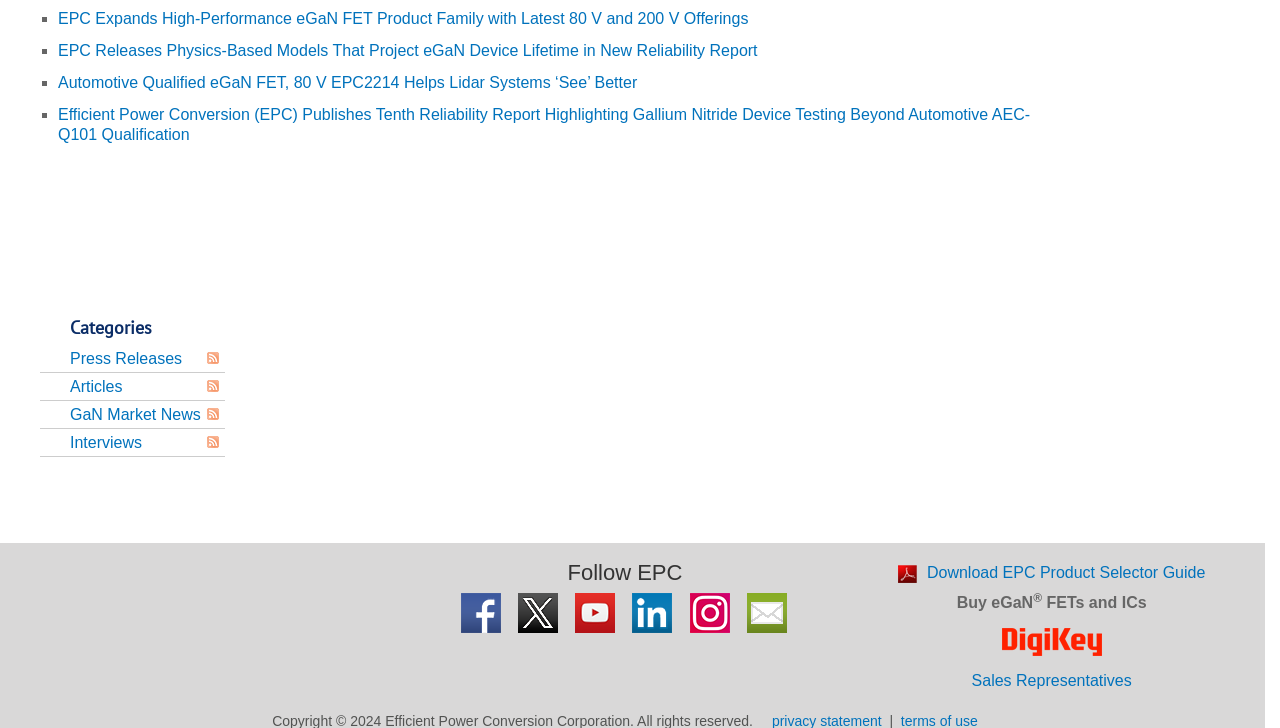Could you locate the bounding box coordinates for the section that should be clicked to accomplish this task: "Buy eGaN FETs and ICs".

[0.814, 0.816, 0.896, 0.84]